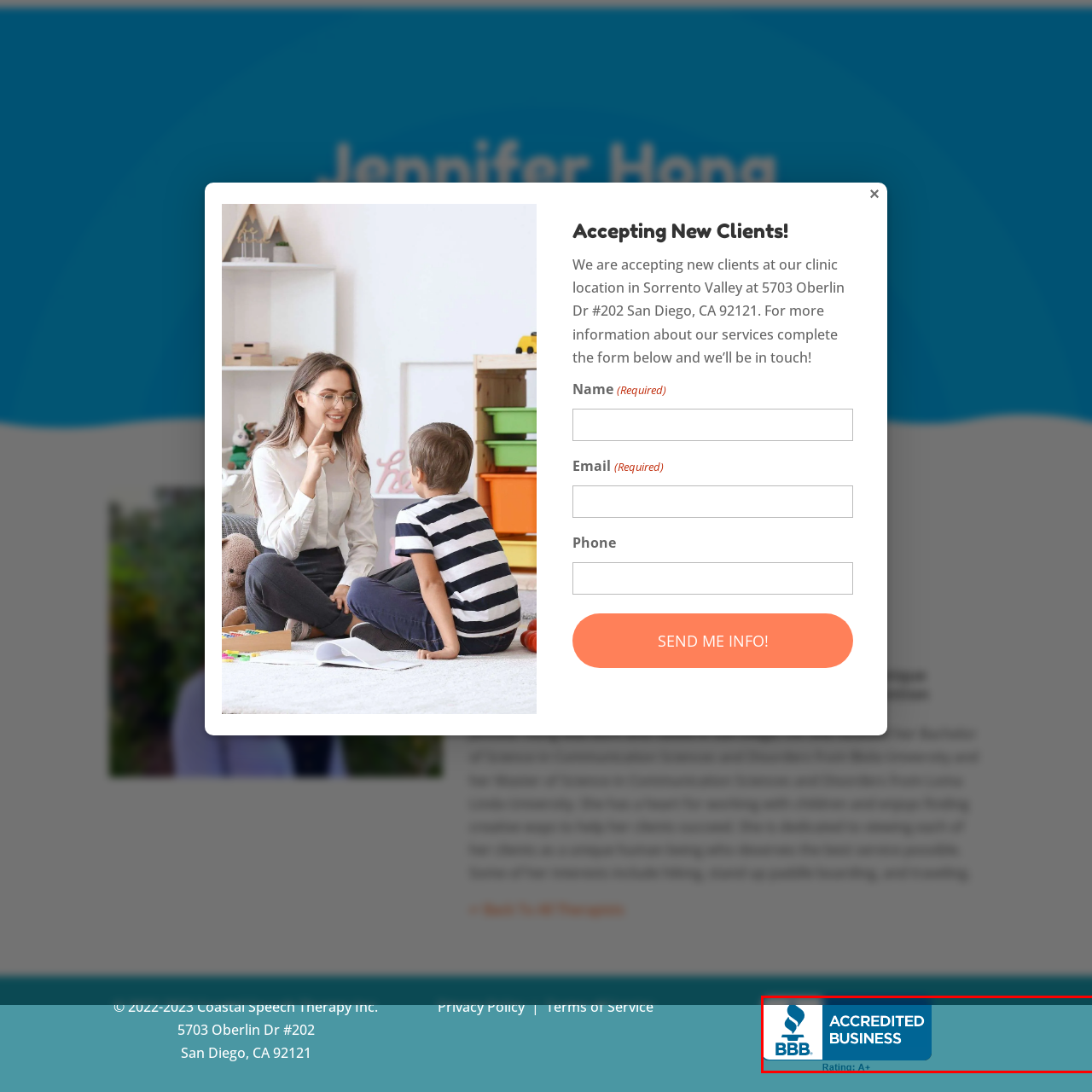Deliver a detailed account of the image that lies within the red box.

The image features the Better Business Bureau (BBB) accreditation badge for a business, signifying that it meets the high standards set by the organization. The badge prominently displays the BBB logo alongside the text "ACCREDITED BUSINESS," indicating that the business is recognized for its commitment to resolving consumer complaints and maintaining trustworthiness. Below the logo, the badge states "Rating: A+," which reflects a superior rating based on the accountability and performance of the business. This accreditation is a notable recognition for businesses aiming to establish credibility and foster consumer confidence.